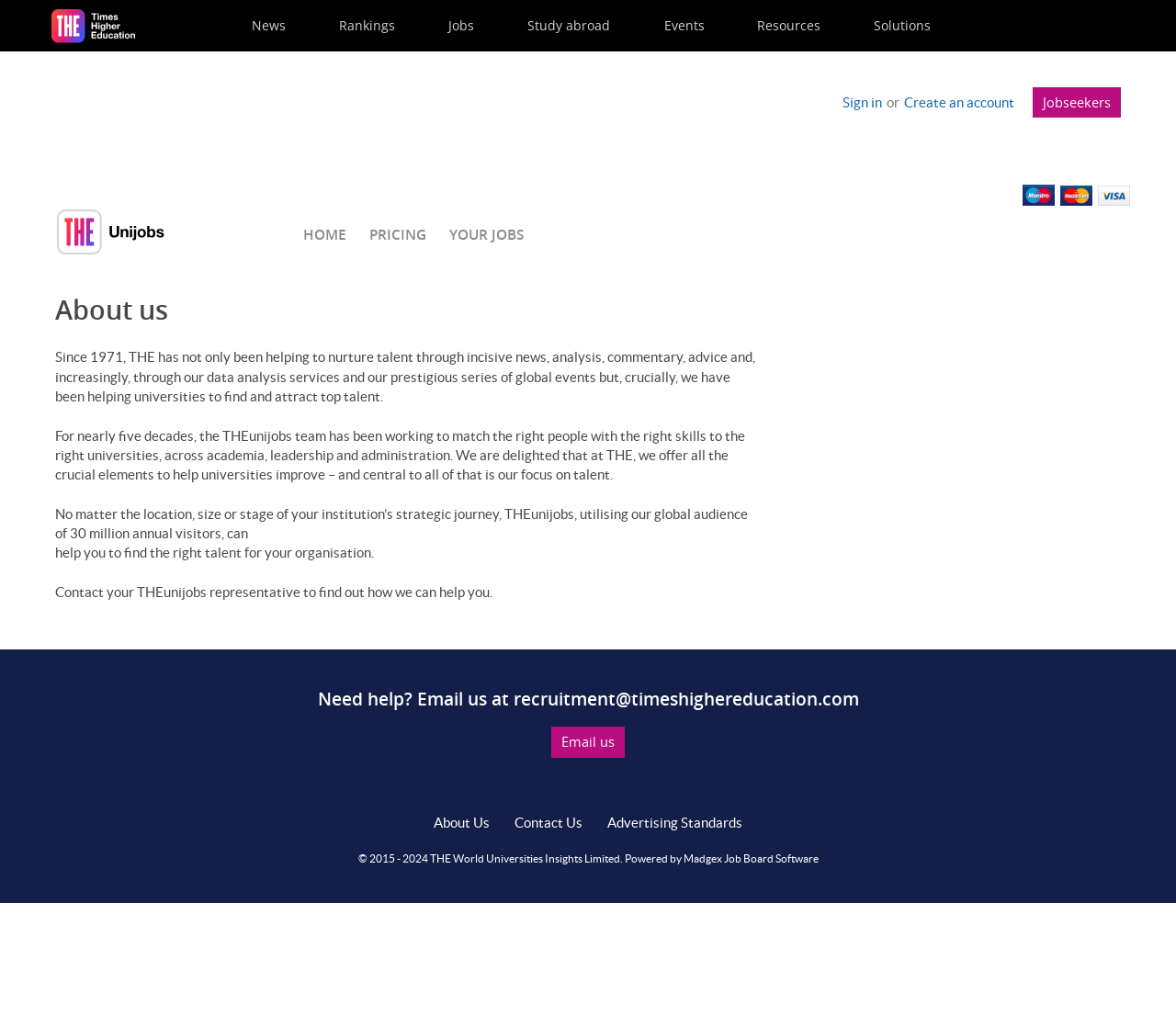What is the email address to contact for help?
Please use the image to provide a one-word or short phrase answer.

recruitment@timeshighereducation.com